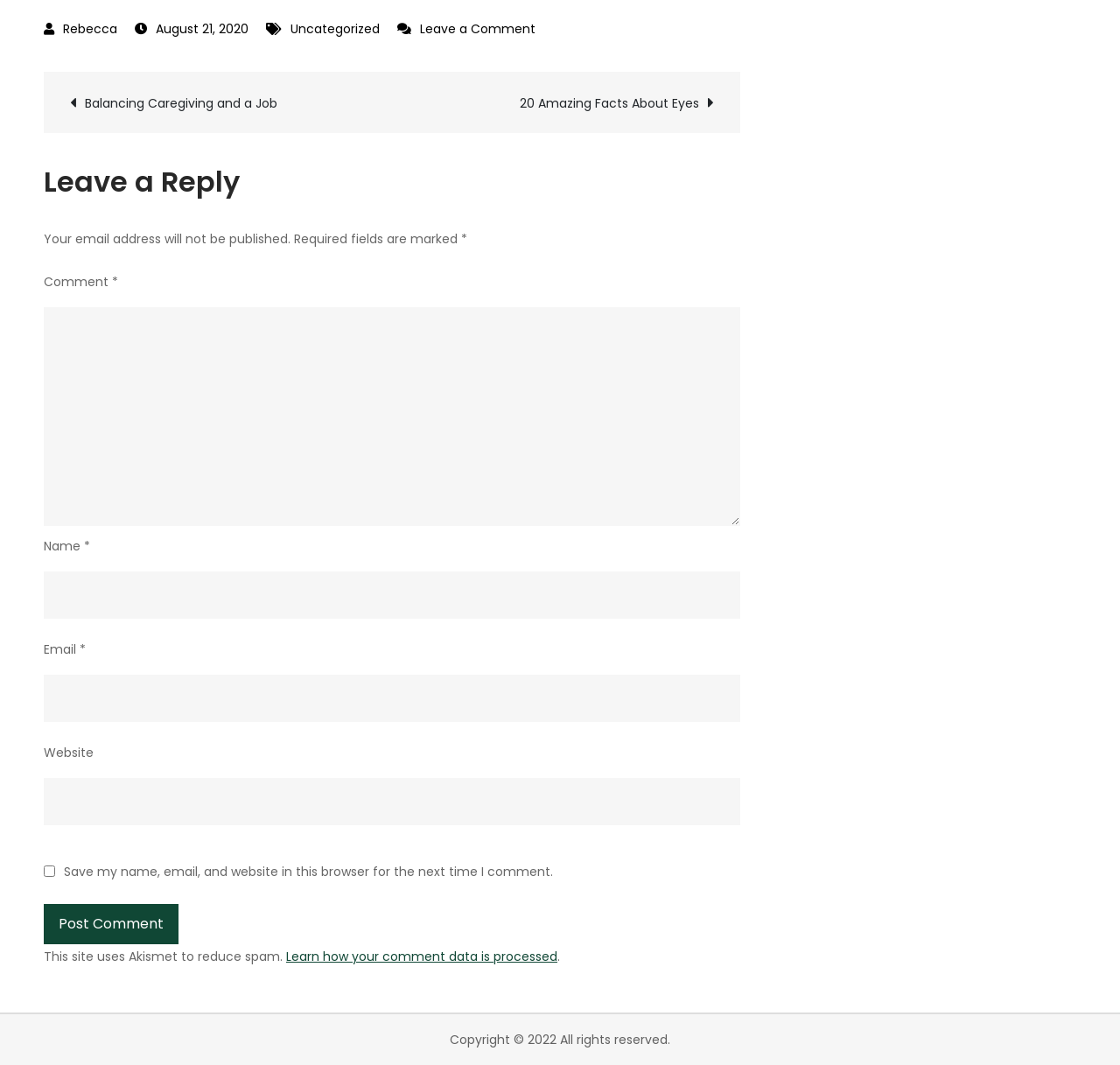What is the copyright year?
Using the information presented in the image, please offer a detailed response to the question.

I found the StaticText element with the text 'Copyright © 2022 All rights reserved.' which indicates the copyright year.